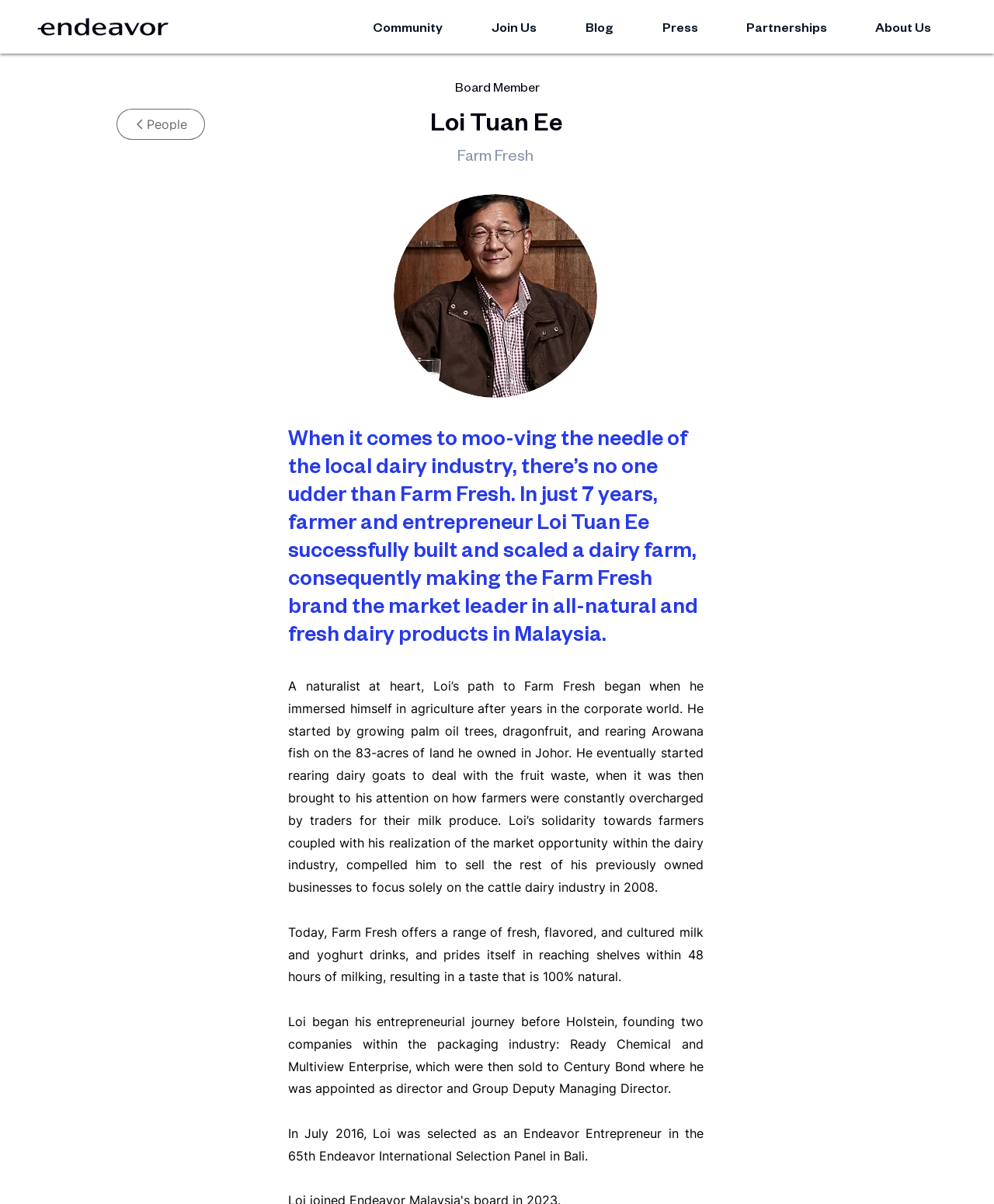What is Loi Tuan Ee's occupation?
Deliver a detailed and extensive answer to the question.

Based on the webpage, Loi Tuan Ee is described as a farmer and entrepreneur who built and scaled a dairy farm, making the Farm Fresh brand the market leader in all-natural and fresh dairy products in Malaysia.